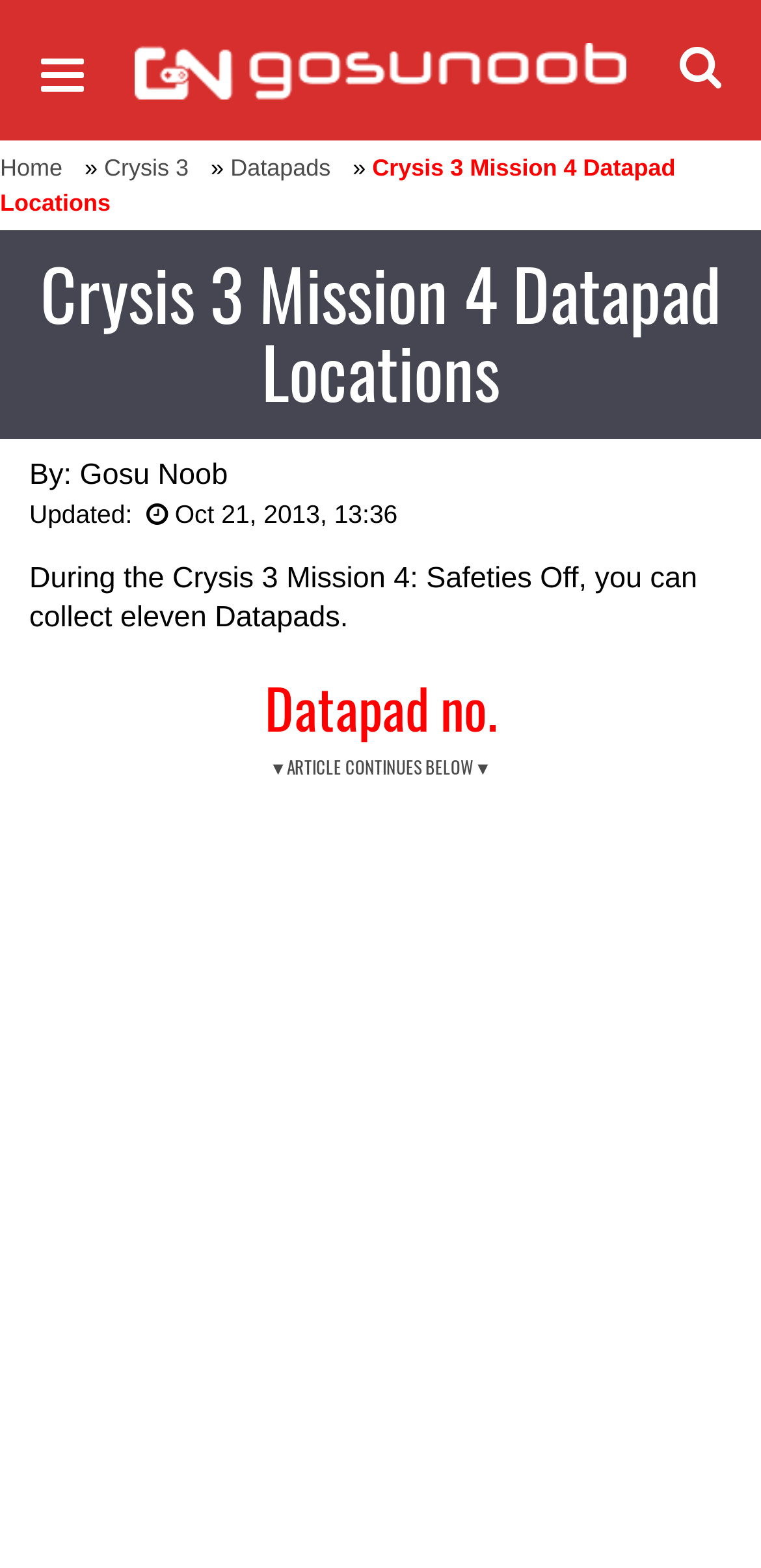Describe all visible elements and their arrangement on the webpage.

The webpage is about Crysis 3 Mission 4 Datapad locations, providing a detailed walkthrough with screenshots. At the top left, there is a link to the website's homepage, "GosuNoob.com Video Game News & Guides". Next to it, on the top right, is a search button labeled "click here to search gosunoob". On the top left corner, there is a menu button labeled "open menu" which, when expanded, reveals a header section with links to "Home", "Crysis 3", and "Datapads".

Below the header section, there is a large heading that reads "Crysis 3 Mission 4 Datapad Locations". Underneath, there is a byline that says "By: Gosu Noob" and an updated timestamp that reads "Oct 21, 2013, 13:36". The main content of the page starts with a paragraph that explains the purpose of the walkthrough, stating that during the Crysis 3 Mission 4: Safeties Off, players can collect eleven Datapads.